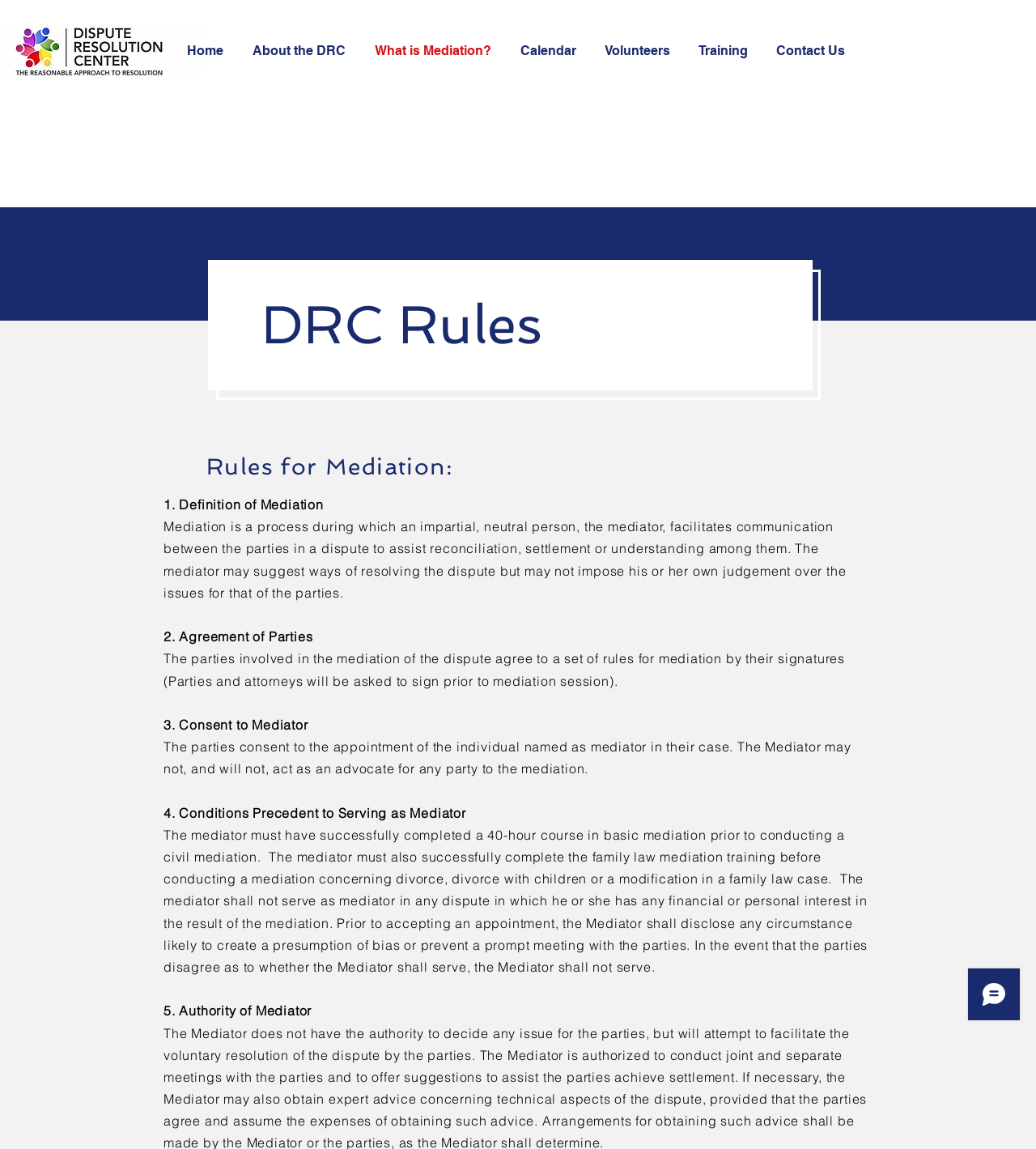What is the role of the mediator in a dispute?
Use the information from the screenshot to give a comprehensive response to the question.

Based on the webpage, the role of the mediator is to facilitate communication between the parties in a dispute to assist reconciliation, settlement, or understanding among them, but not to impose their own judgment over the issues.